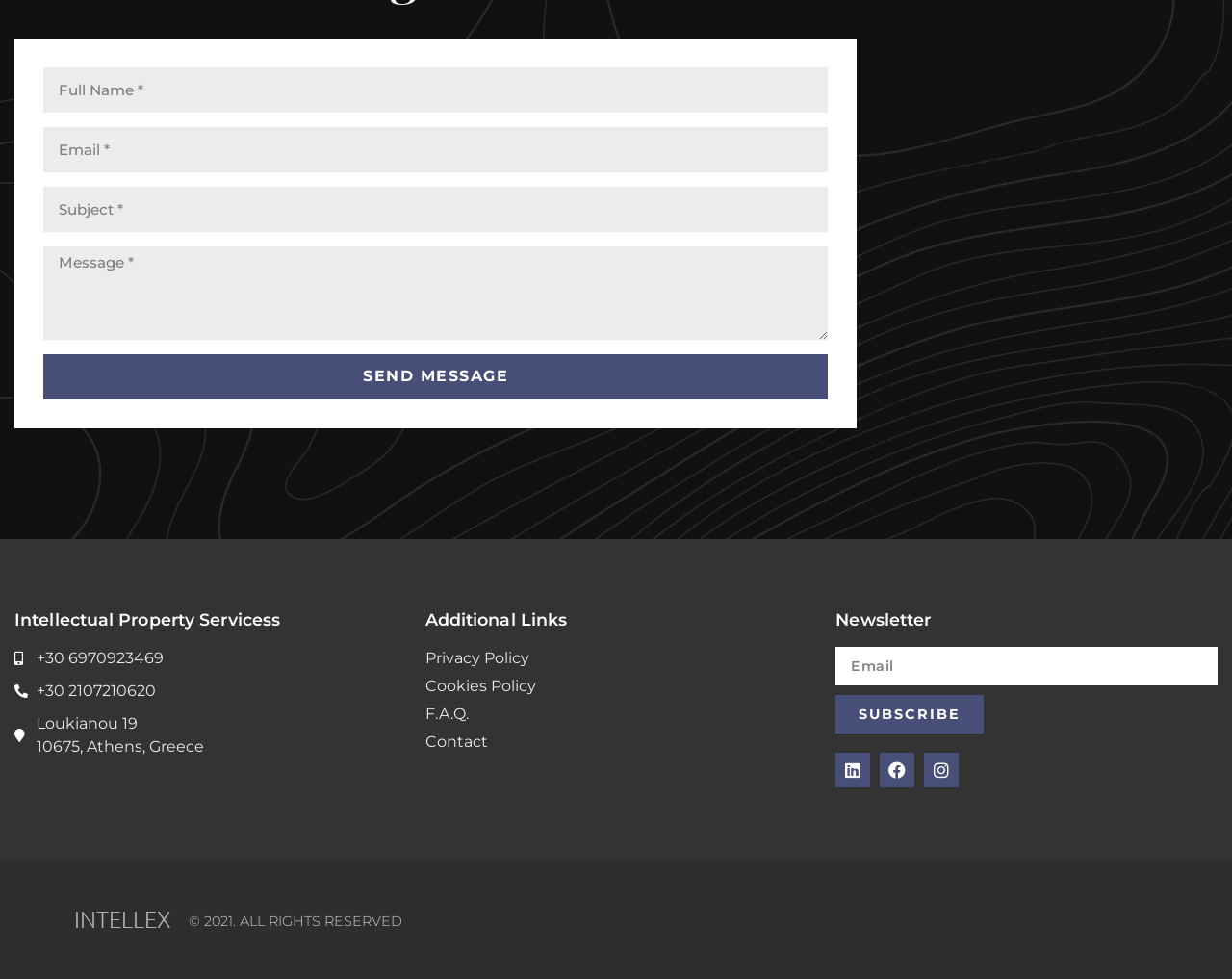Show the bounding box coordinates for the element that needs to be clicked to execute the following instruction: "Click SEND MESSAGE". Provide the coordinates in the form of four float numbers between 0 and 1, i.e., [left, top, right, bottom].

[0.035, 0.362, 0.672, 0.408]